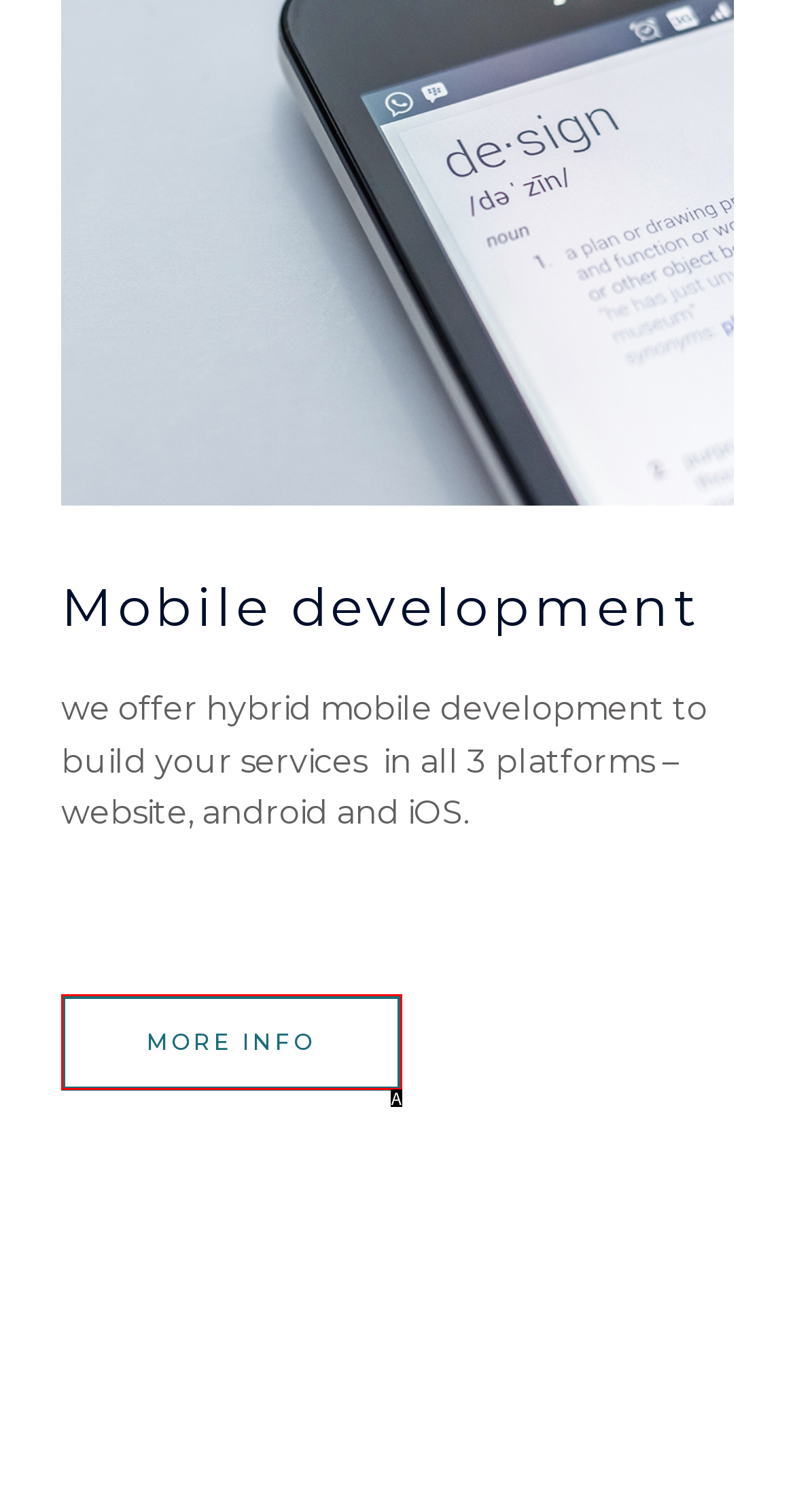Please provide the letter of the UI element that best fits the following description: more info
Respond with the letter from the given choices only.

A